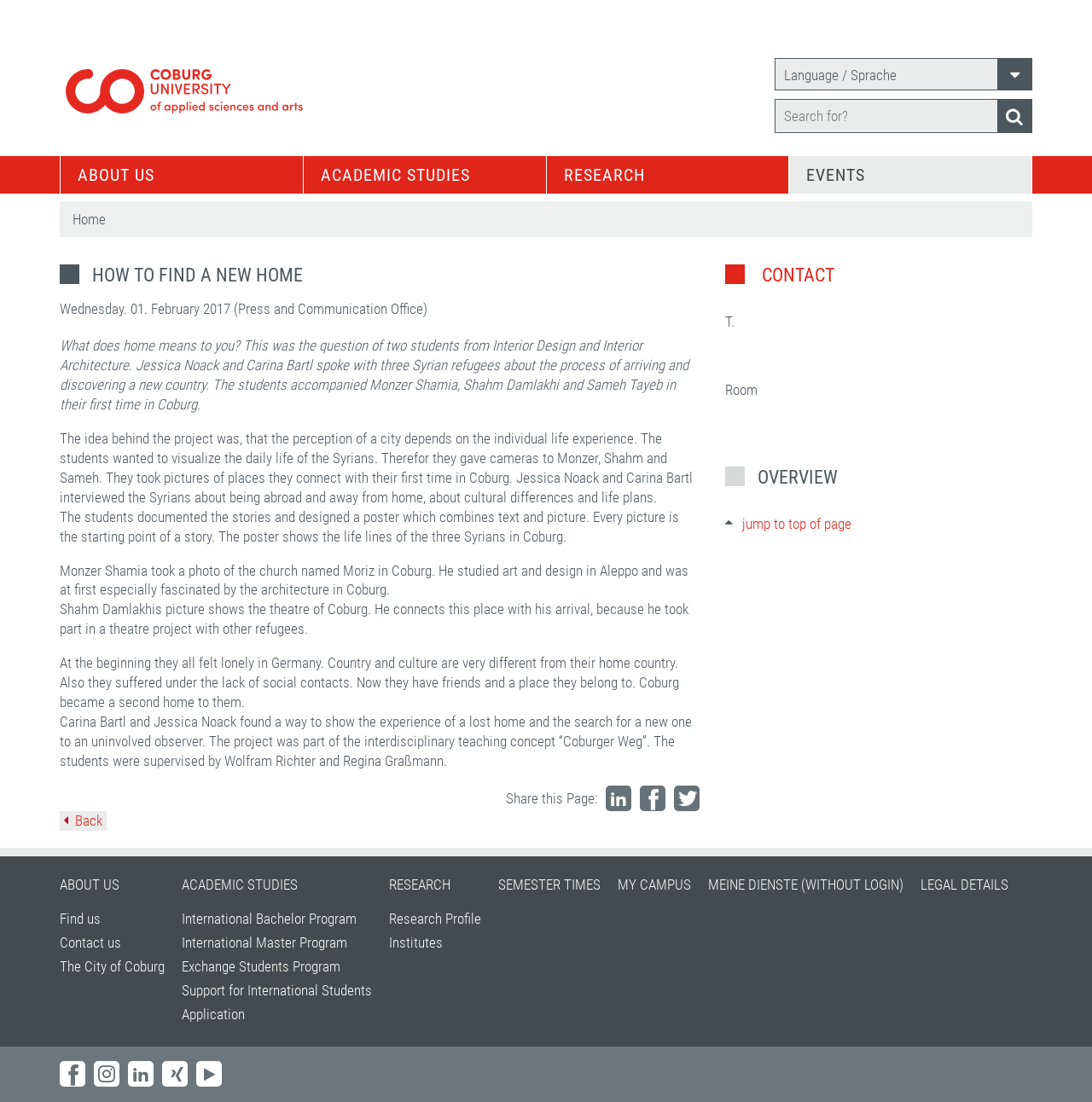Using the elements shown in the image, answer the question comprehensively: Who are the two students mentioned in the article?

I found the answer by reading the text of the article, which mentions that 'Jessica Noack and Carina Bartl spoke with three Syrian refugees about the process of arriving and discovering a new country'.